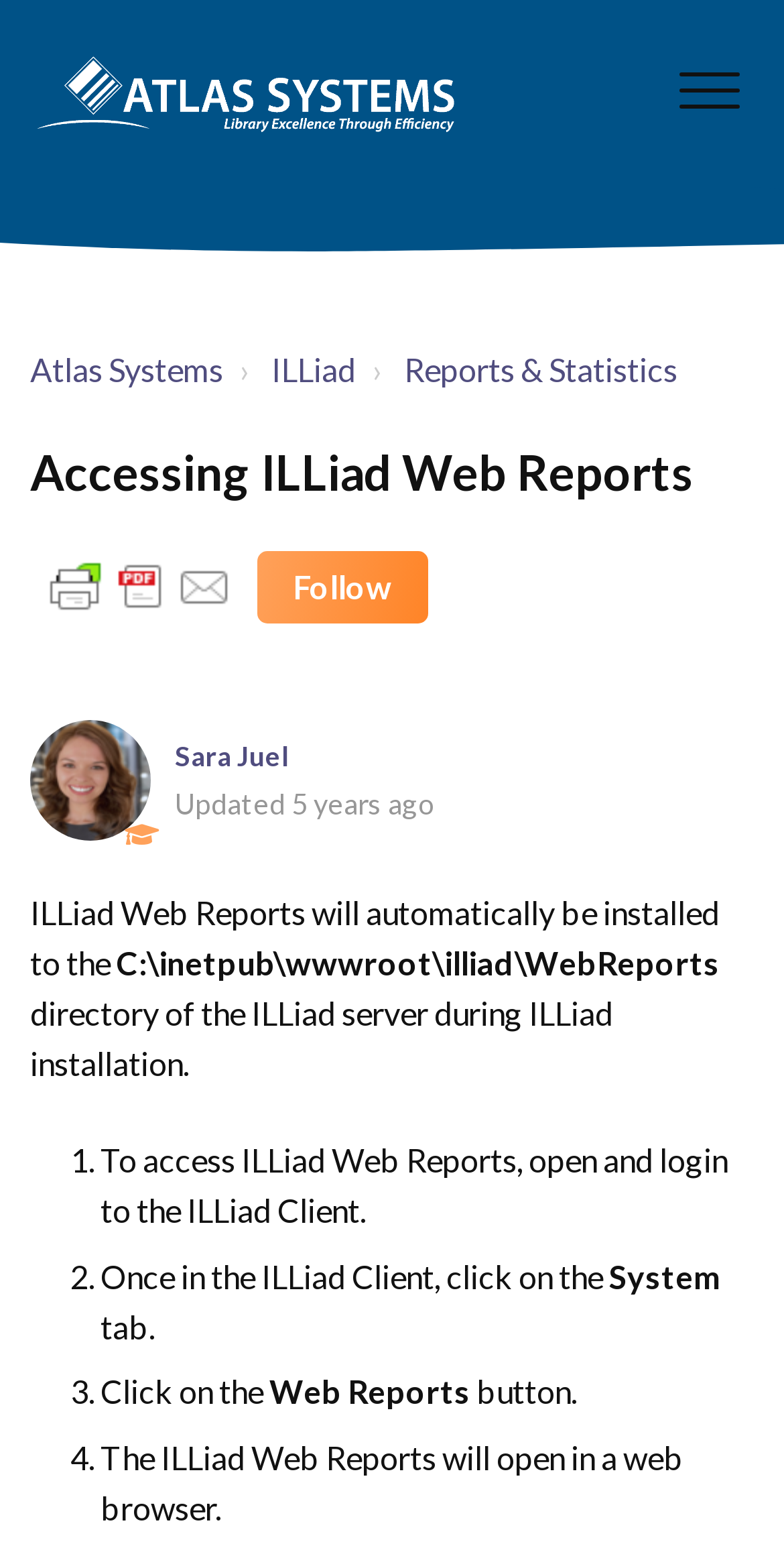Locate the headline of the webpage and generate its content.

Accessing ILLiad Web Reports